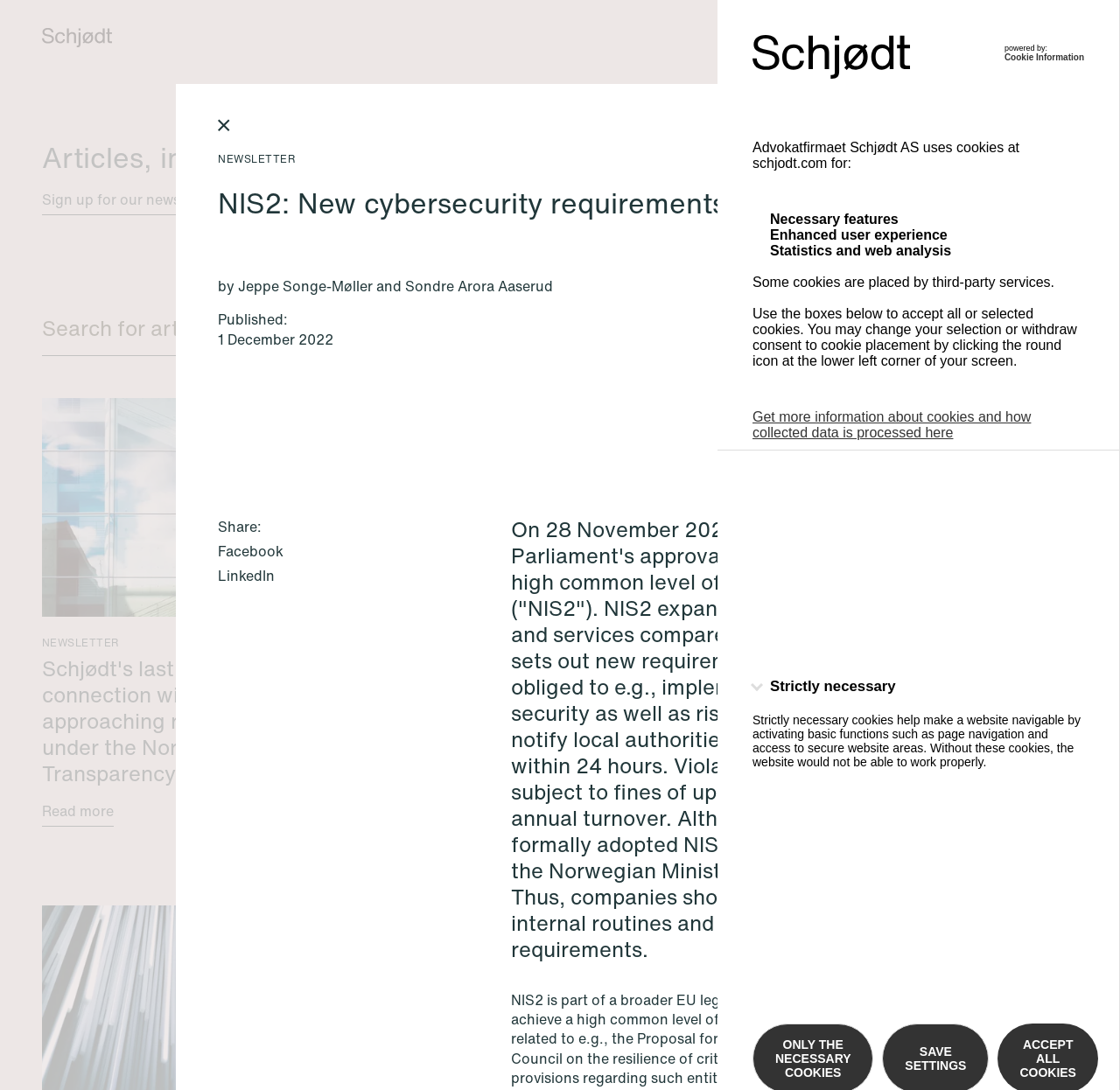Can you identify the bounding box coordinates of the clickable region needed to carry out this instruction: 'Read more about Schjødt's last minute tips'? The coordinates should be four float numbers within the range of 0 to 1, stated as [left, top, right, bottom].

[0.038, 0.365, 0.333, 0.754]